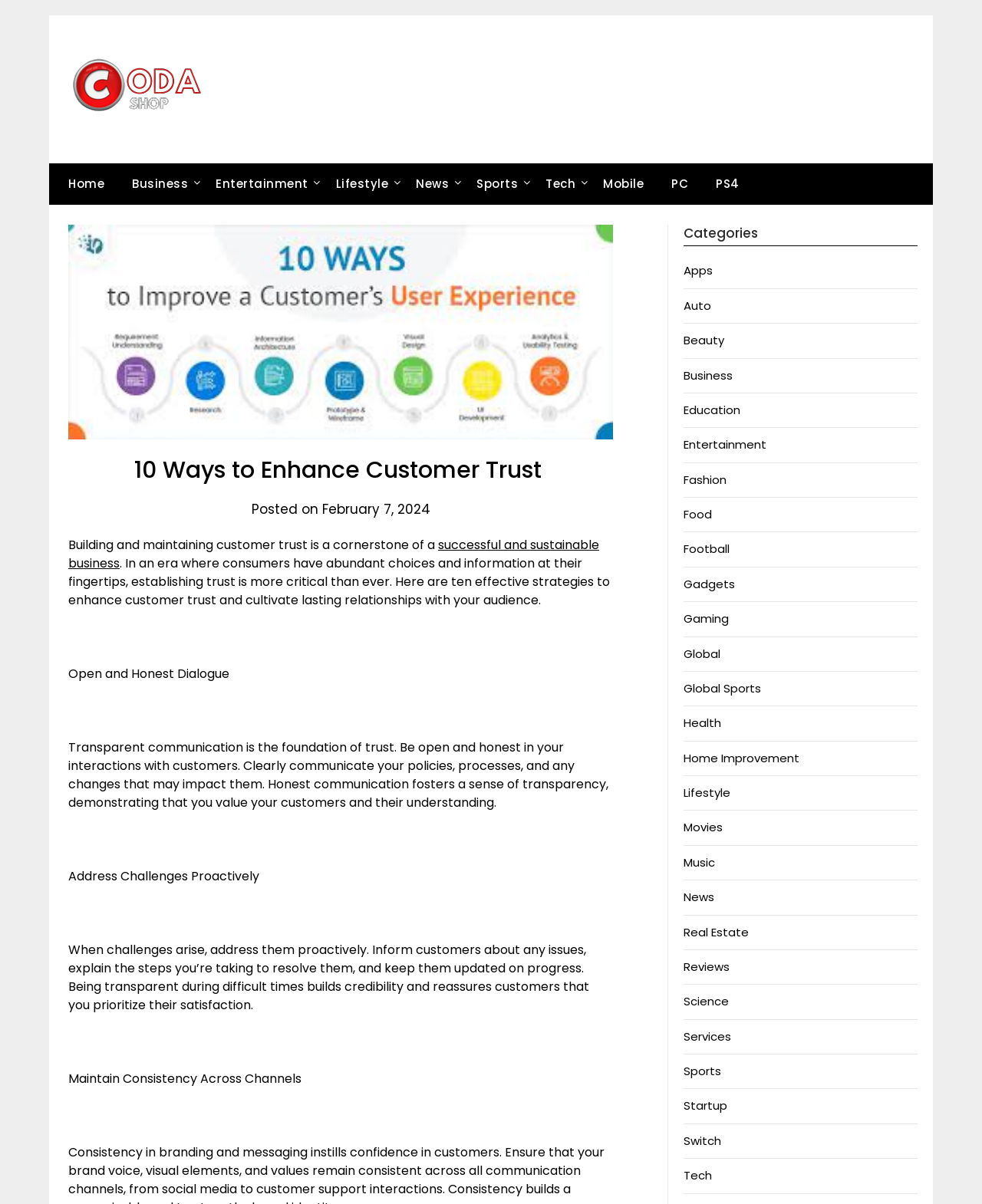What is the second point discussed in the article?
Please give a detailed and elaborate answer to the question based on the image.

The second point discussed in the article is Address Challenges Proactively, which emphasizes the importance of addressing challenges promptly and keeping customers informed about any issues and their resolution.